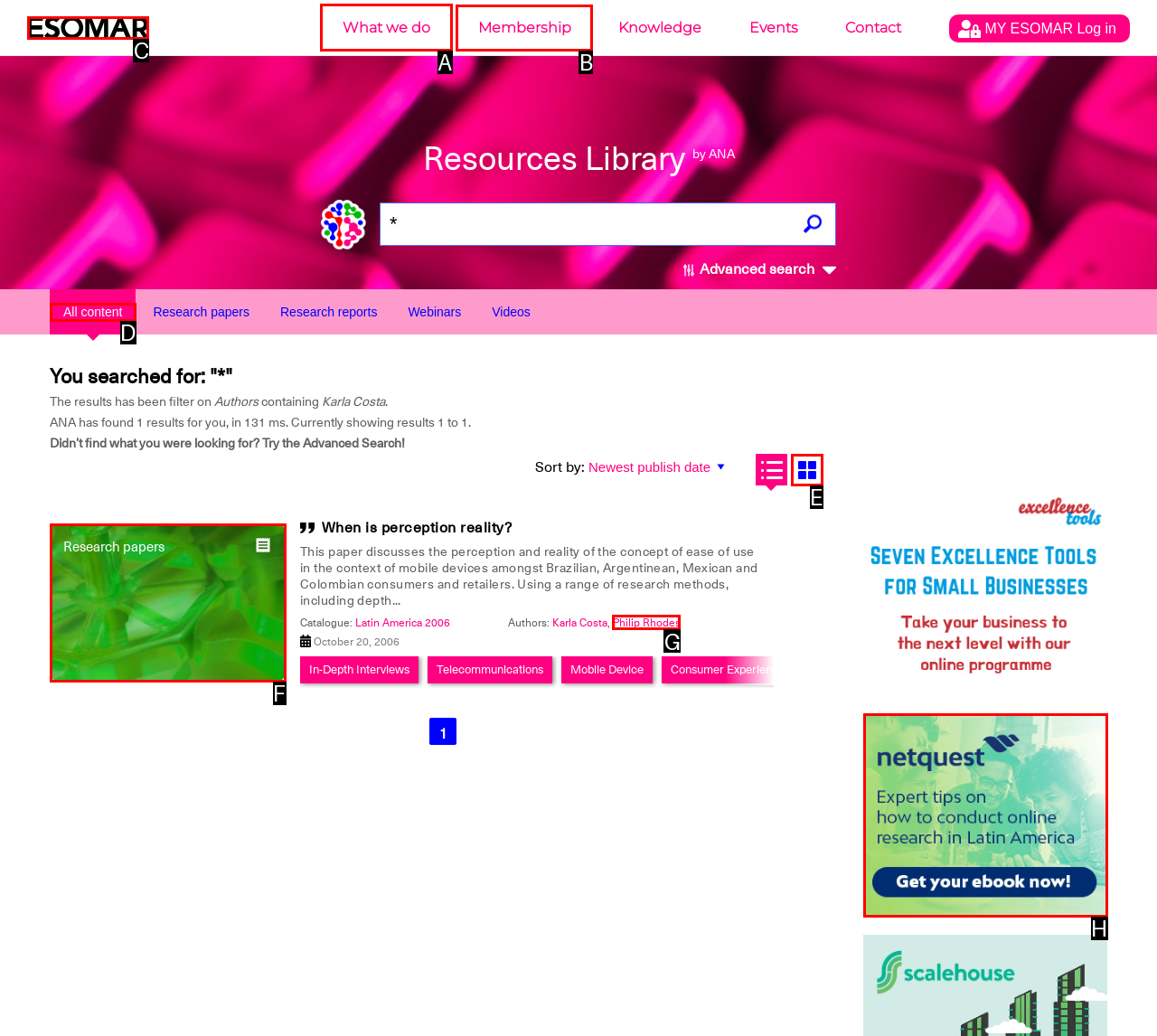Find the appropriate UI element to complete the task: Search for something. Indicate your choice by providing the letter of the element.

None